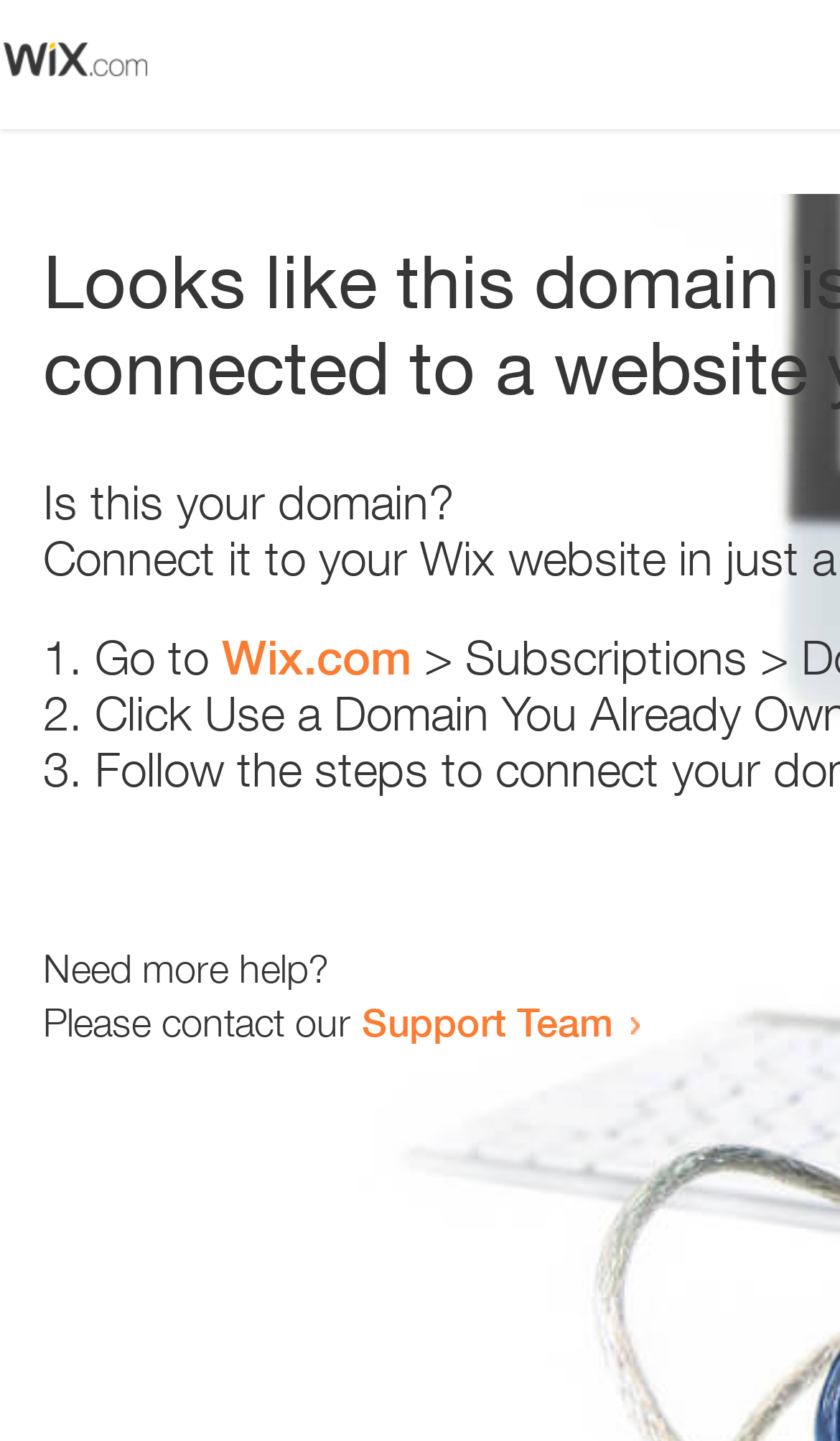Explain the webpage's design and content in an elaborate manner.

The webpage appears to be an error page, with a small image at the top left corner. Below the image, there is a heading that reads "Is this your domain?" centered on the page. 

Underneath the heading, there is a numbered list with three items. The first item starts with "1." and is followed by the text "Go to" and a link to "Wix.com". The second item starts with "2." and the third item starts with "3.", but their contents are not specified. 

Further down the page, there is a section that asks "Need more help?" and provides a contact option, stating "Please contact our Support Team" with a link to the Support Team.